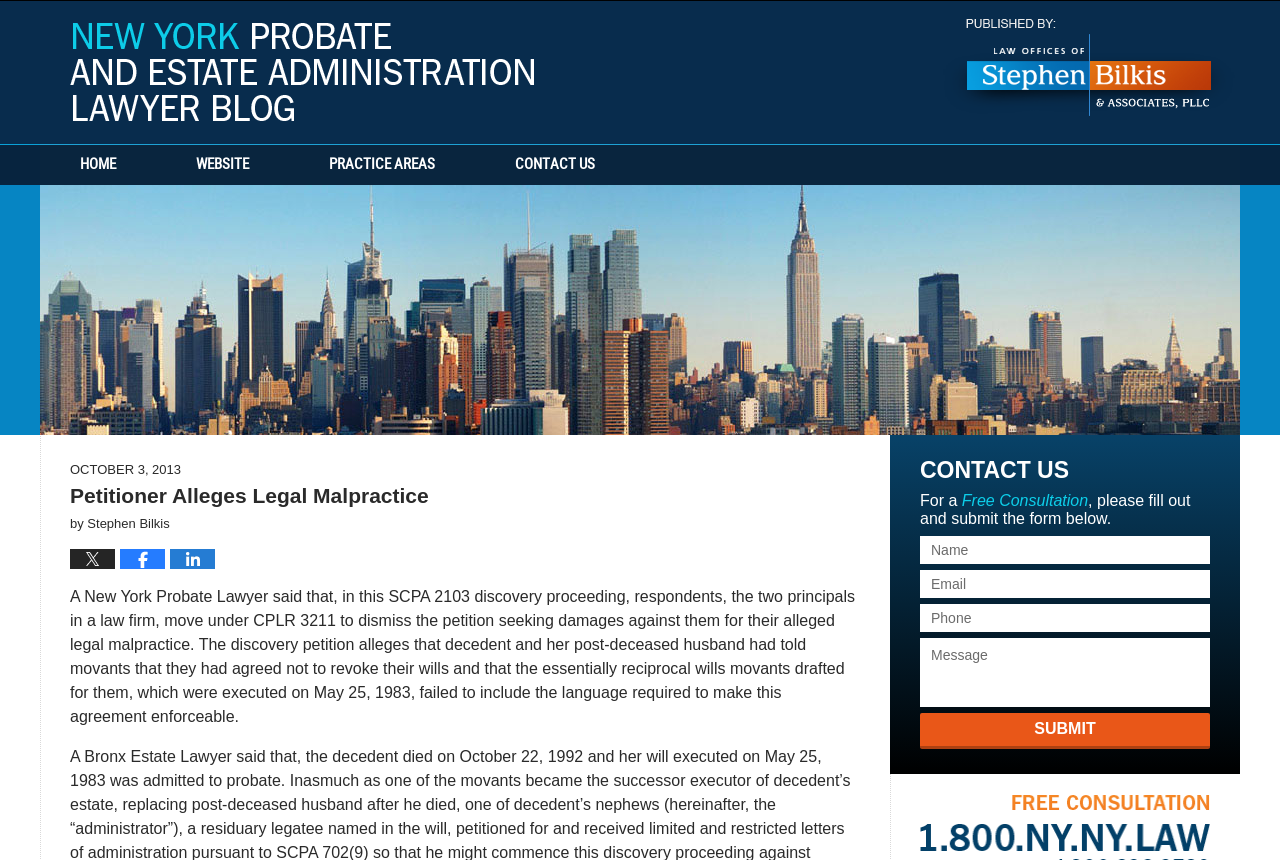What is the name of the law firm?
Use the screenshot to answer the question with a single word or phrase.

Stephen Bilkis & Associates, PLLC